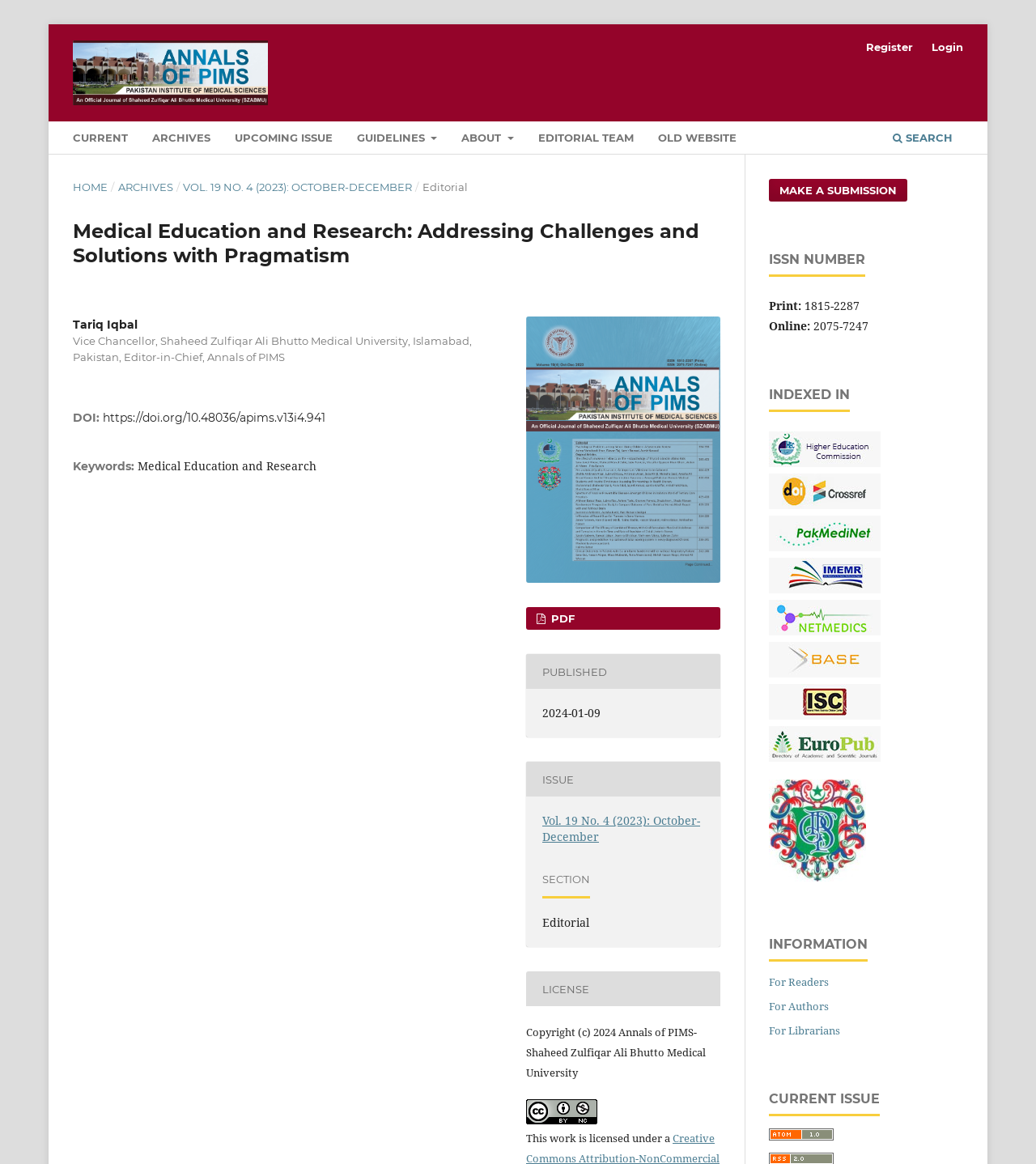Bounding box coordinates are to be given in the format (top-left x, top-left y, bottom-right x, bottom-right y). All values must be floating point numbers between 0 and 1. Provide the bounding box coordinate for the UI element described as: Frank

None